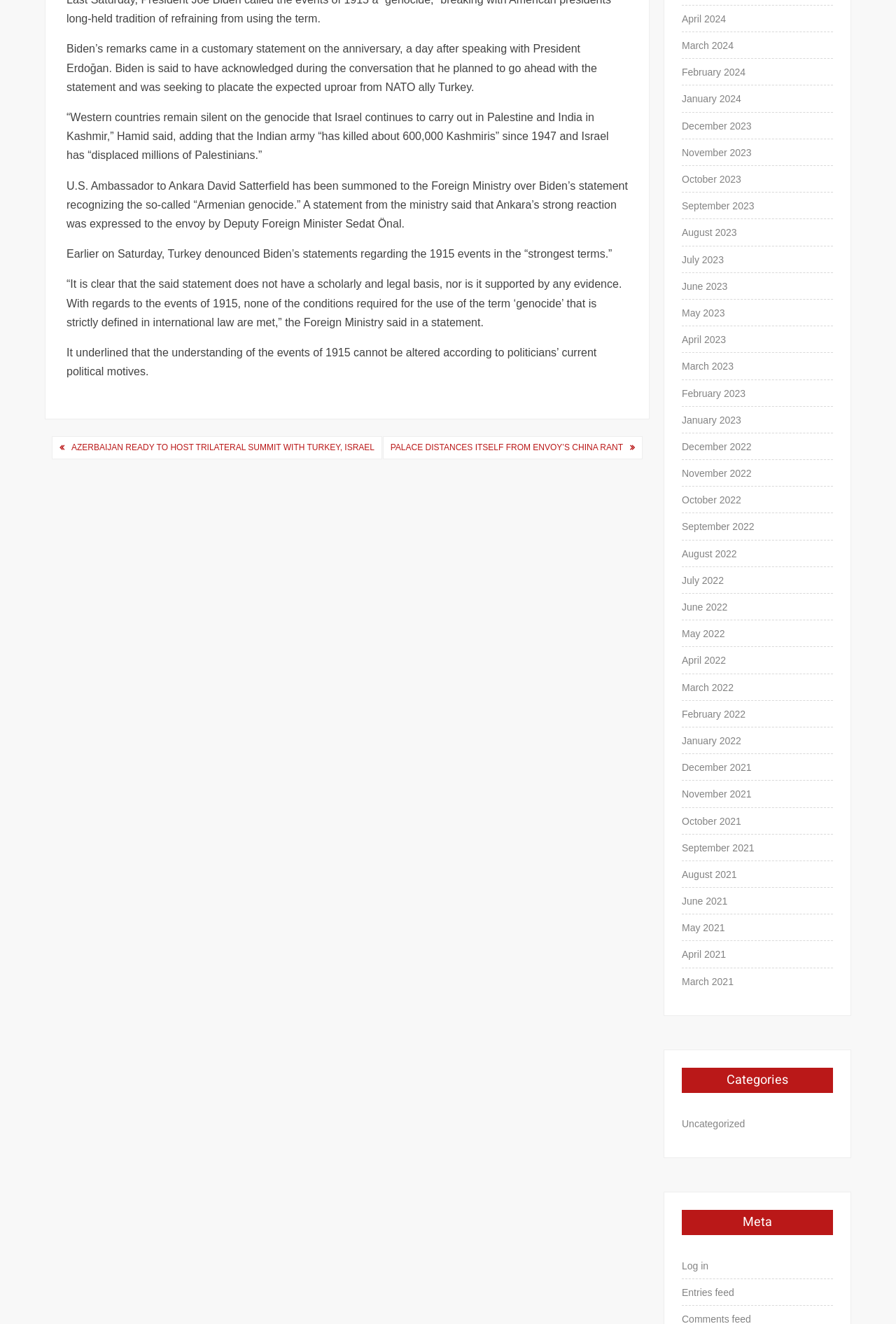Could you locate the bounding box coordinates for the section that should be clicked to accomplish this task: "Schedule an appointment".

None